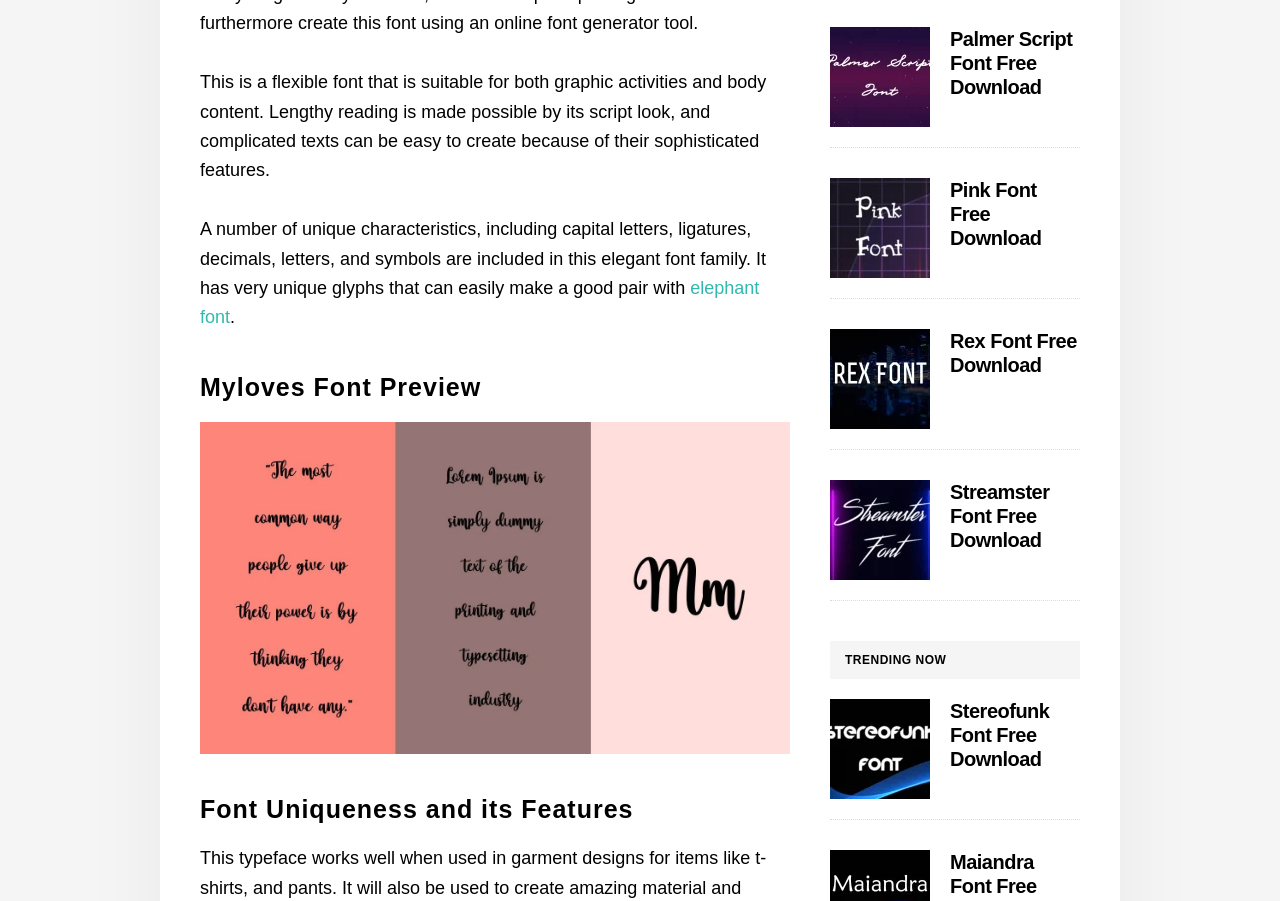Bounding box coordinates are specified in the format (top-left x, top-left y, bottom-right x, bottom-right y). All values are floating point numbers bounded between 0 and 1. Please provide the bounding box coordinate of the region this sentence describes: Palmer Script Font Free Download

[0.742, 0.031, 0.838, 0.108]